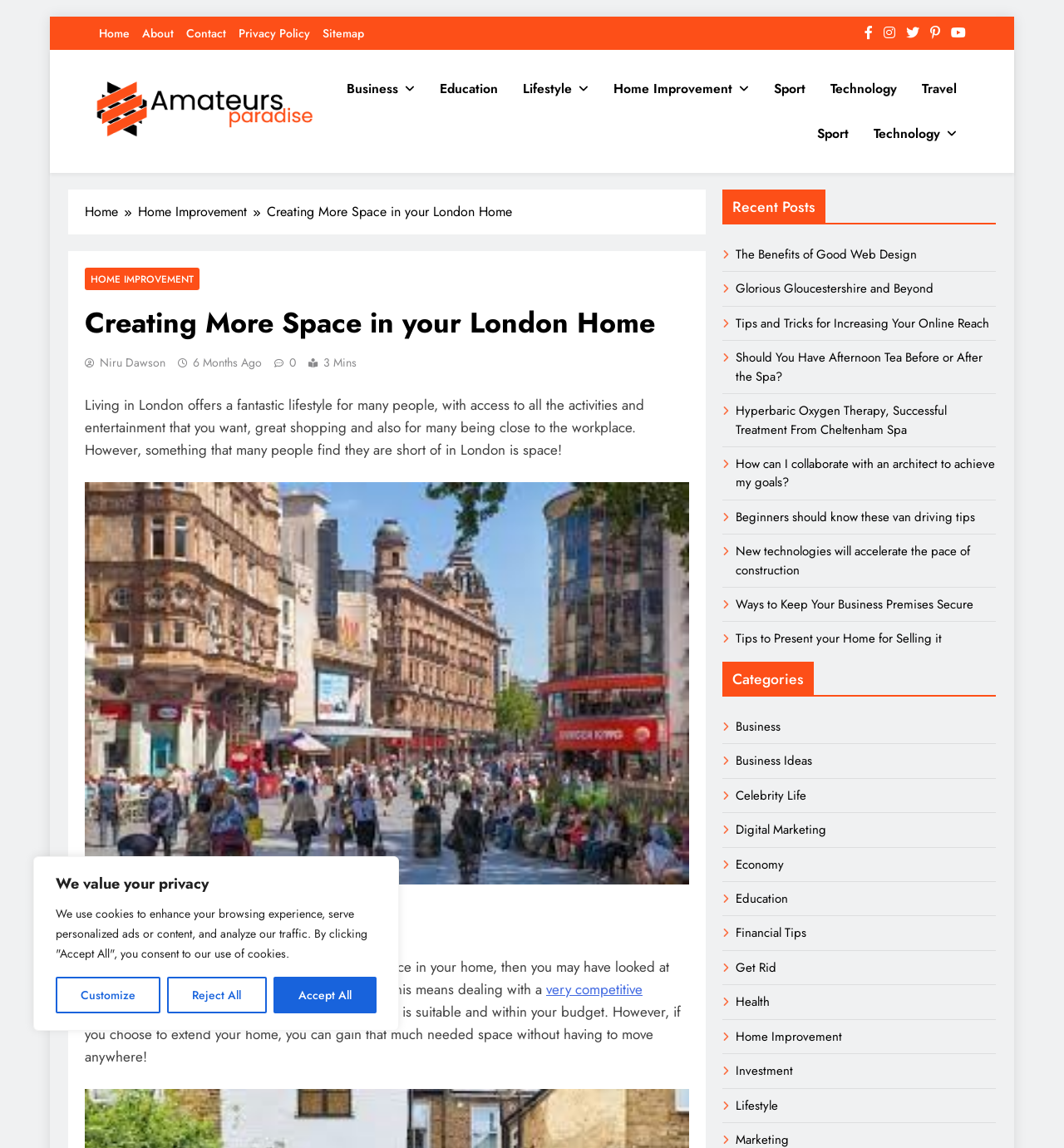Locate the bounding box coordinates of the clickable area needed to fulfill the instruction: "Click on the 'Contact' link".

[0.175, 0.022, 0.212, 0.036]